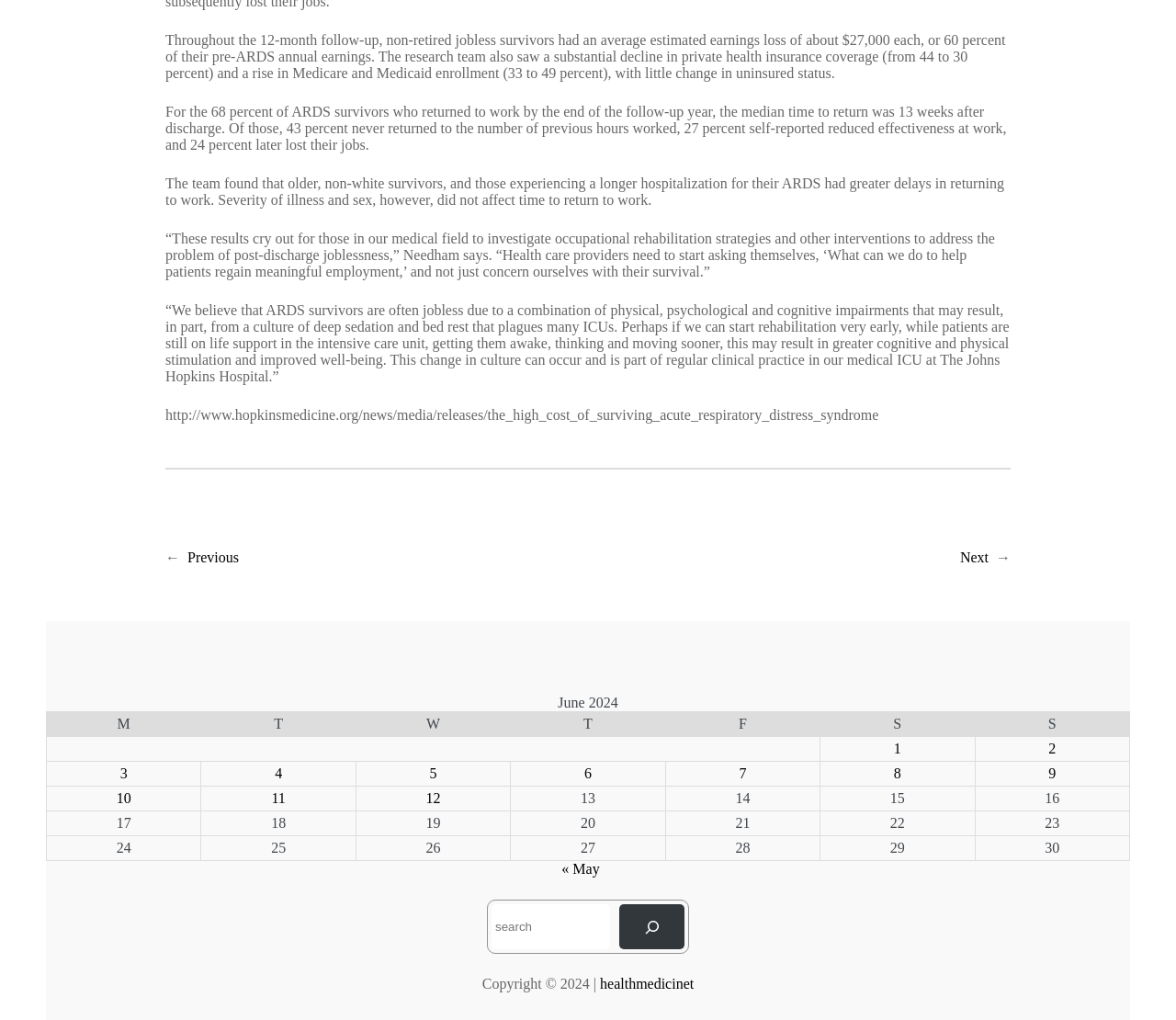Determine the bounding box of the UI element mentioned here: "Projects". The coordinates must be in the format [left, top, right, bottom] with values ranging from 0 to 1.

None